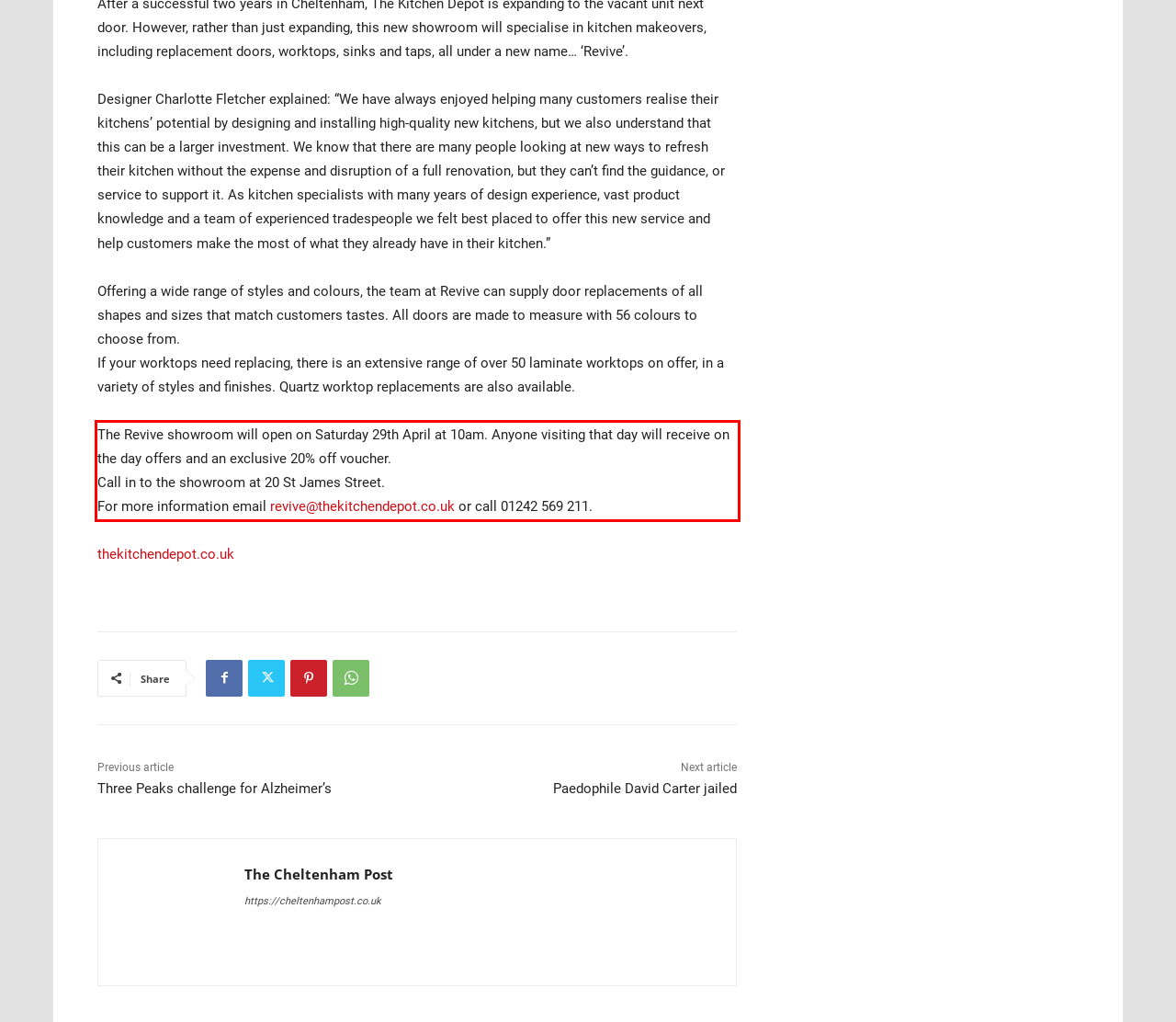You are presented with a screenshot containing a red rectangle. Extract the text found inside this red bounding box.

The Revive showroom will open on Saturday 29th April at 10am. Anyone visiting that day will receive on the day offers and an exclusive 20% off voucher. Call in to the showroom at 20 St James Street. For more information email revive@thekitchendepot.co.uk or call 01242 569 211.